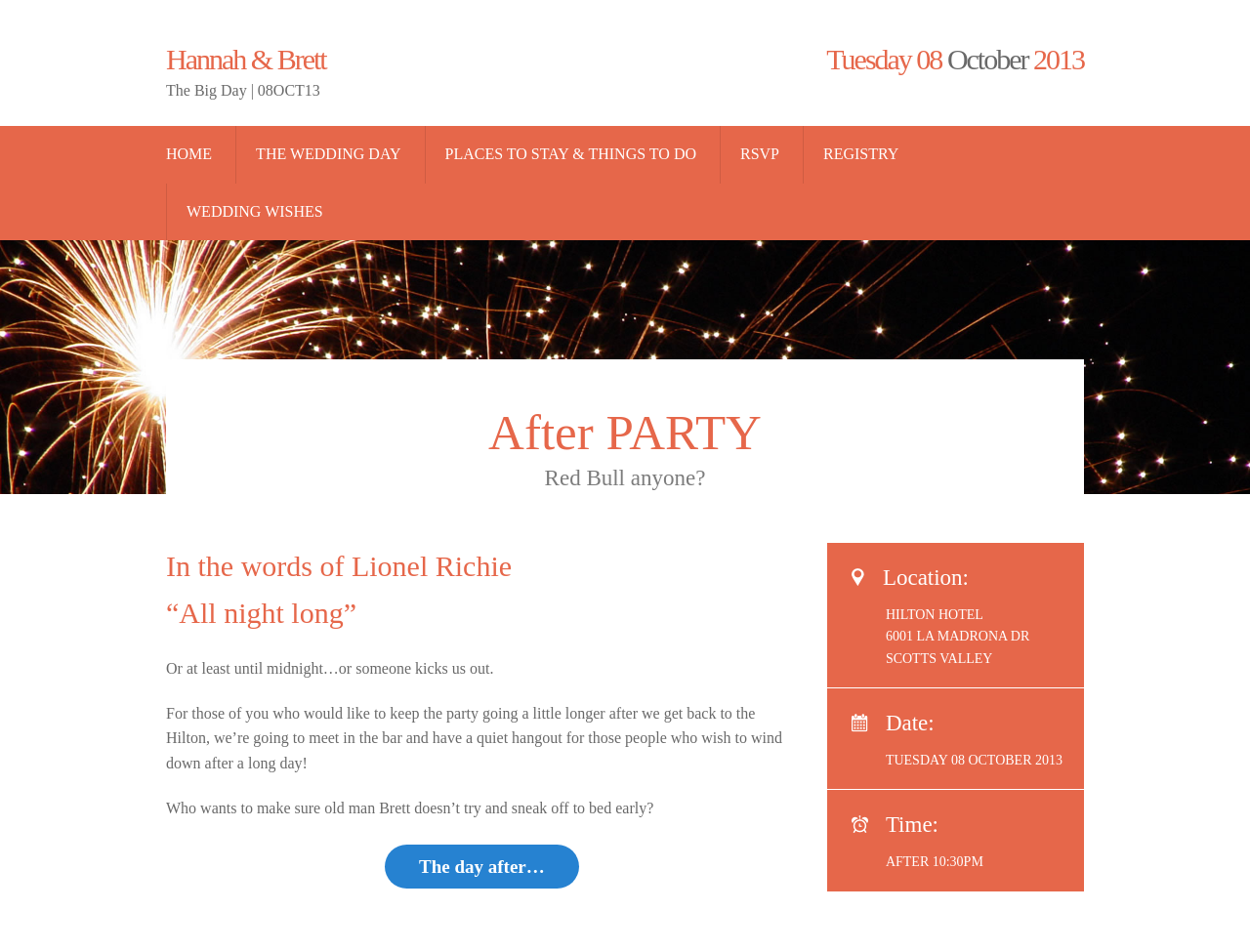Write a detailed summary of the webpage.

This webpage appears to be a wedding website, specifically a page about an after-party event. At the top, there is a heading with the names "Hannah & Brett" and a link with the same text. Below this, there is a static text element displaying the date "The Big Day | 08OCT13".

On the left side, there are several links and static text elements, including "HOME", "THE WEDDING DAY", "PLACES TO STAY & THINGS TO DO", "RSVP", "REGISTRY", and "WEDDING WISHES". These elements are arranged vertically, with "HOME" at the top and "WEDDING WISHES" at the bottom.

On the right side, there is a heading "Tuesday 08 October 2013". Below this, there is a large section dedicated to the after-party event. The heading "After PARTY" is followed by another heading "Red Bull anyone?" and then an article section that takes up most of the page.

Within the article section, there are several headings and static text elements that provide details about the after-party event. These include the location "HILTON HOTEL" at "6001 LA MADRONA DR" in "SCOTTS VALLEY", the date "TUESDAY 08 OCTOBER 2013", and the time "AFTER 10:30PM". There are also several paragraphs of text that describe the event, including a quote from Lionel Richie and some humorous comments about the party going late into the night.

At the bottom of the page, there is a link "The day after…", which may lead to another page with information about the day after the wedding.